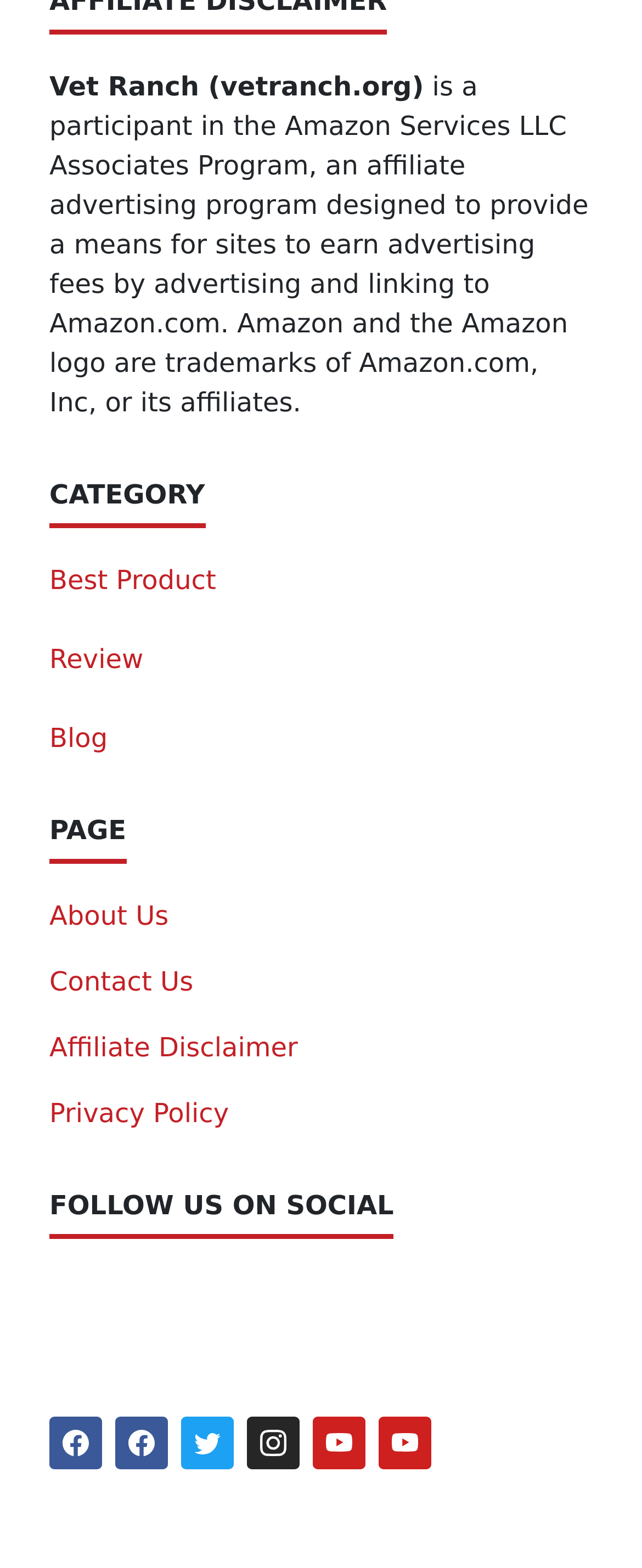Respond concisely with one word or phrase to the following query:
How many links are there in the bottom section?

6